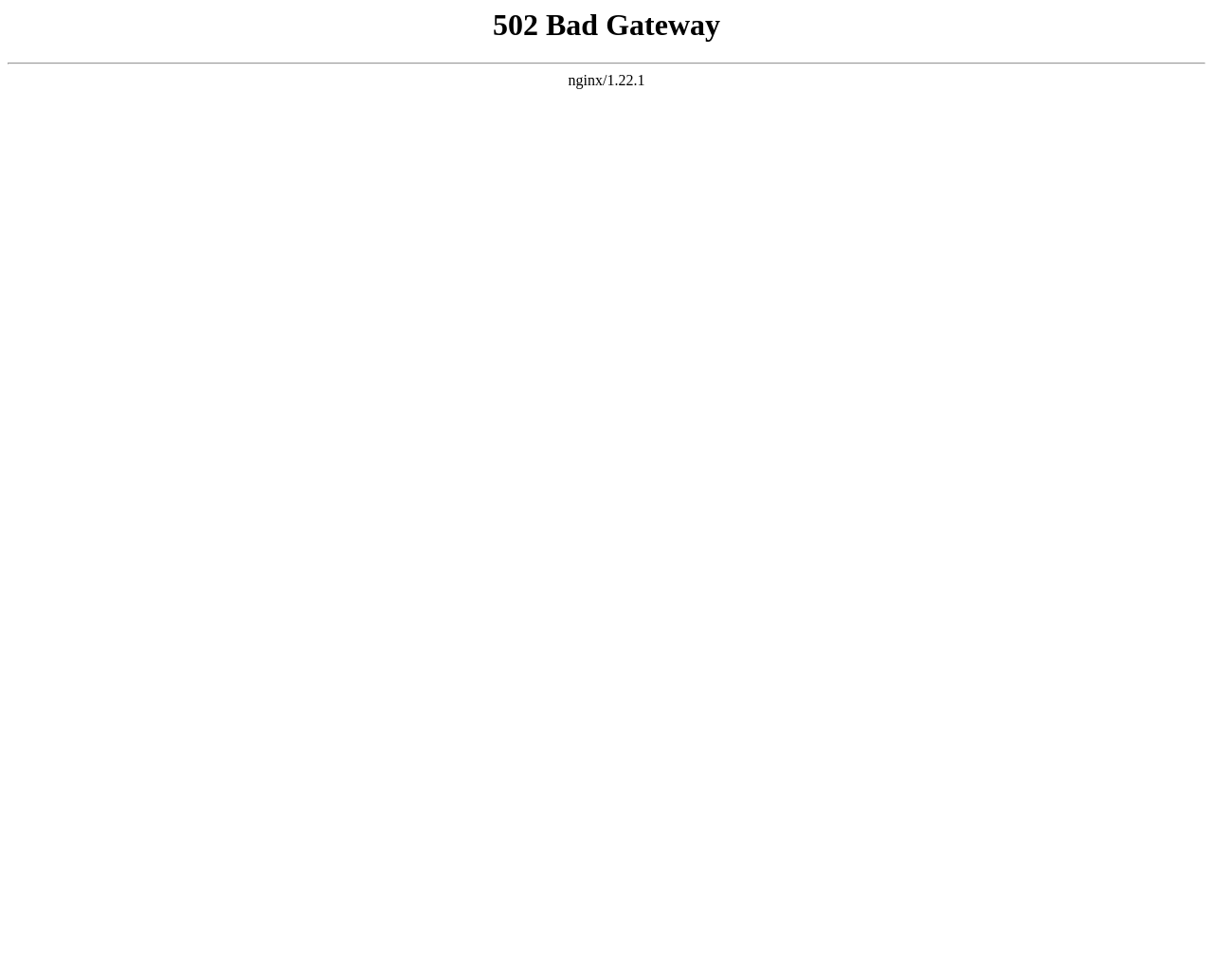Identify the first-level heading on the webpage and generate its text content.

502 Bad Gateway